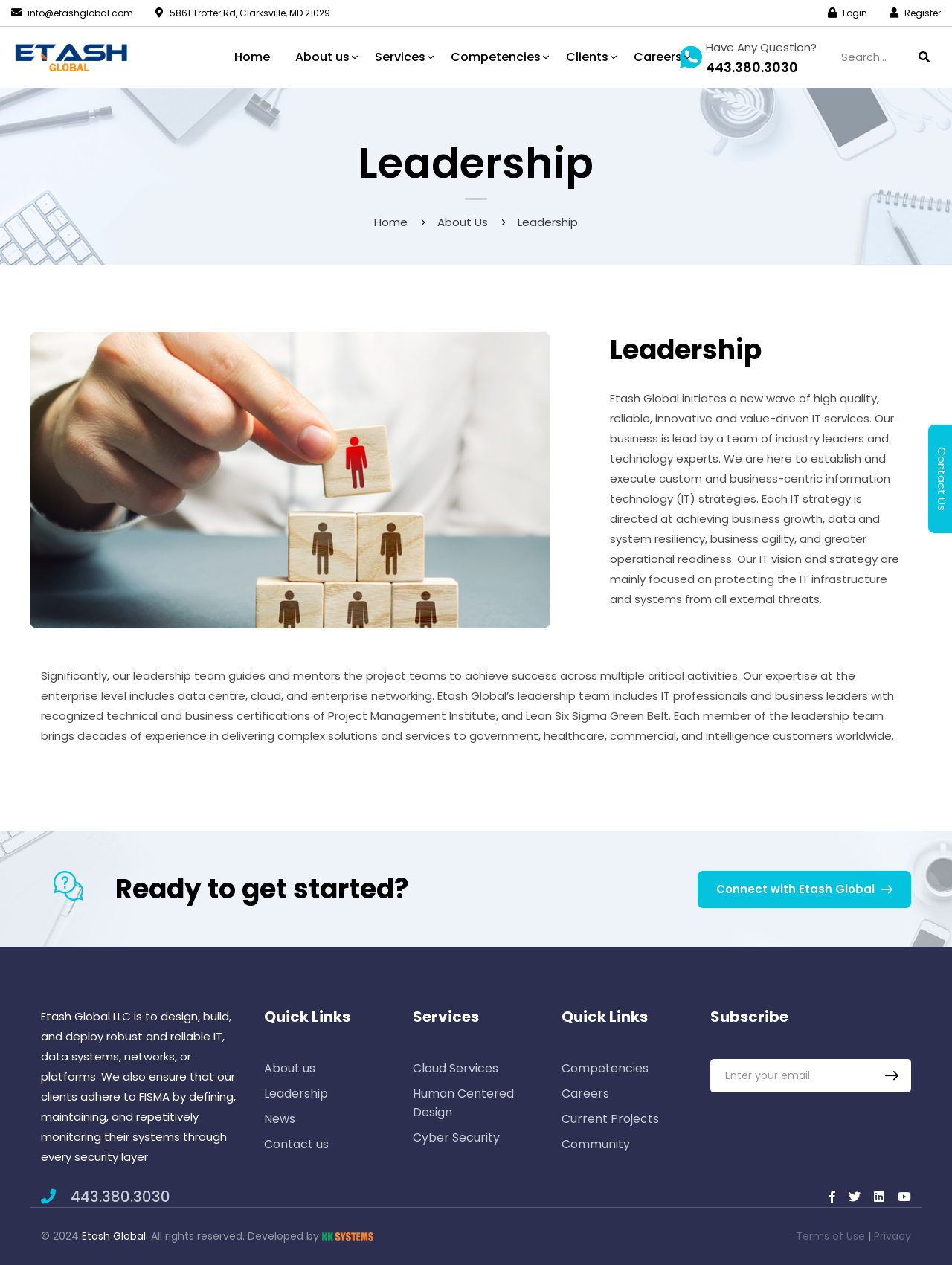Please mark the clickable region by giving the bounding box coordinates needed to complete this instruction: "Visit the 'Individual Counseling' page".

None